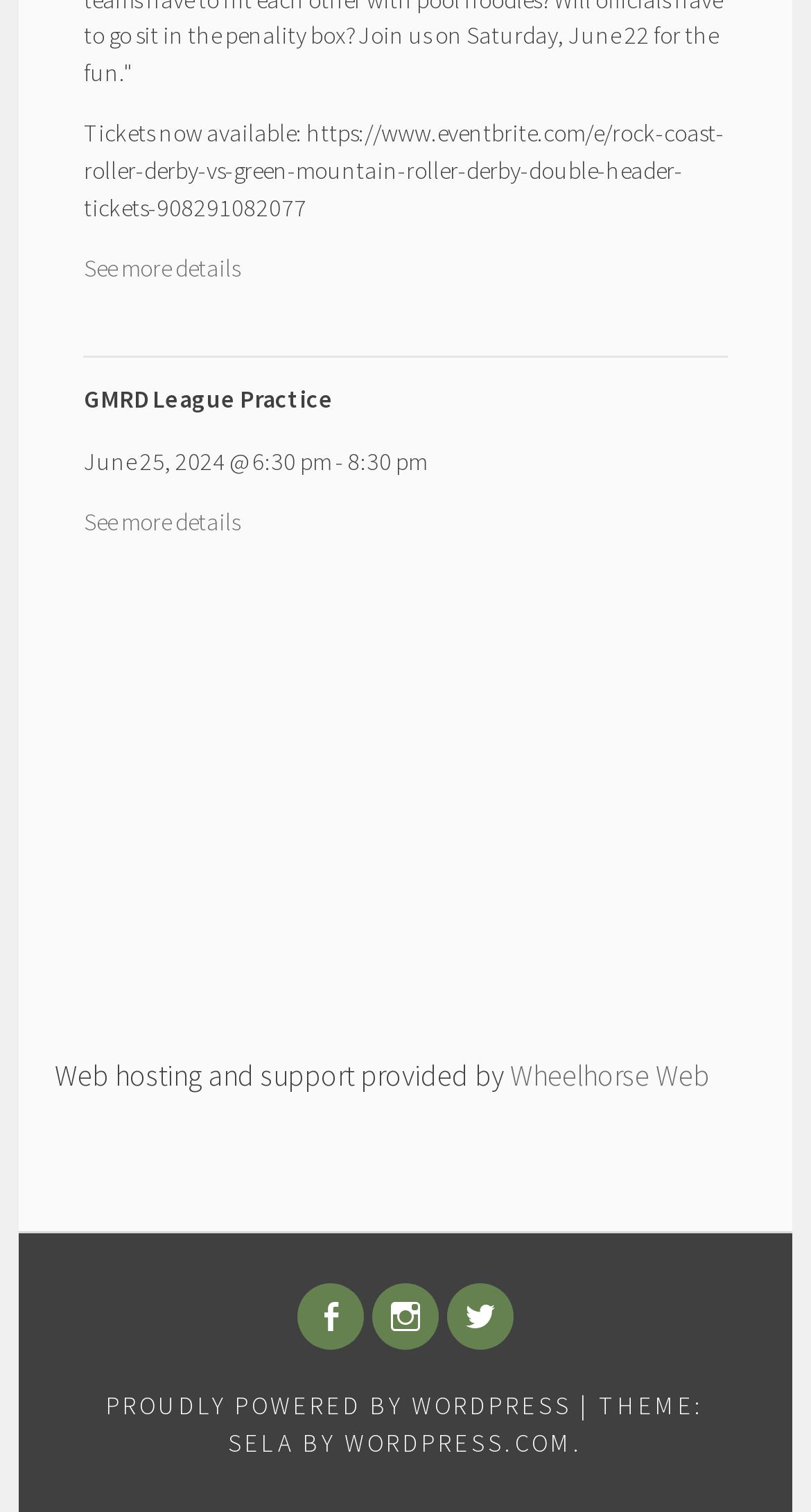Determine the bounding box coordinates of the region to click in order to accomplish the following instruction: "Click to see more details about the event". Provide the coordinates as four float numbers between 0 and 1, specifically [left, top, right, bottom].

[0.104, 0.167, 0.296, 0.187]